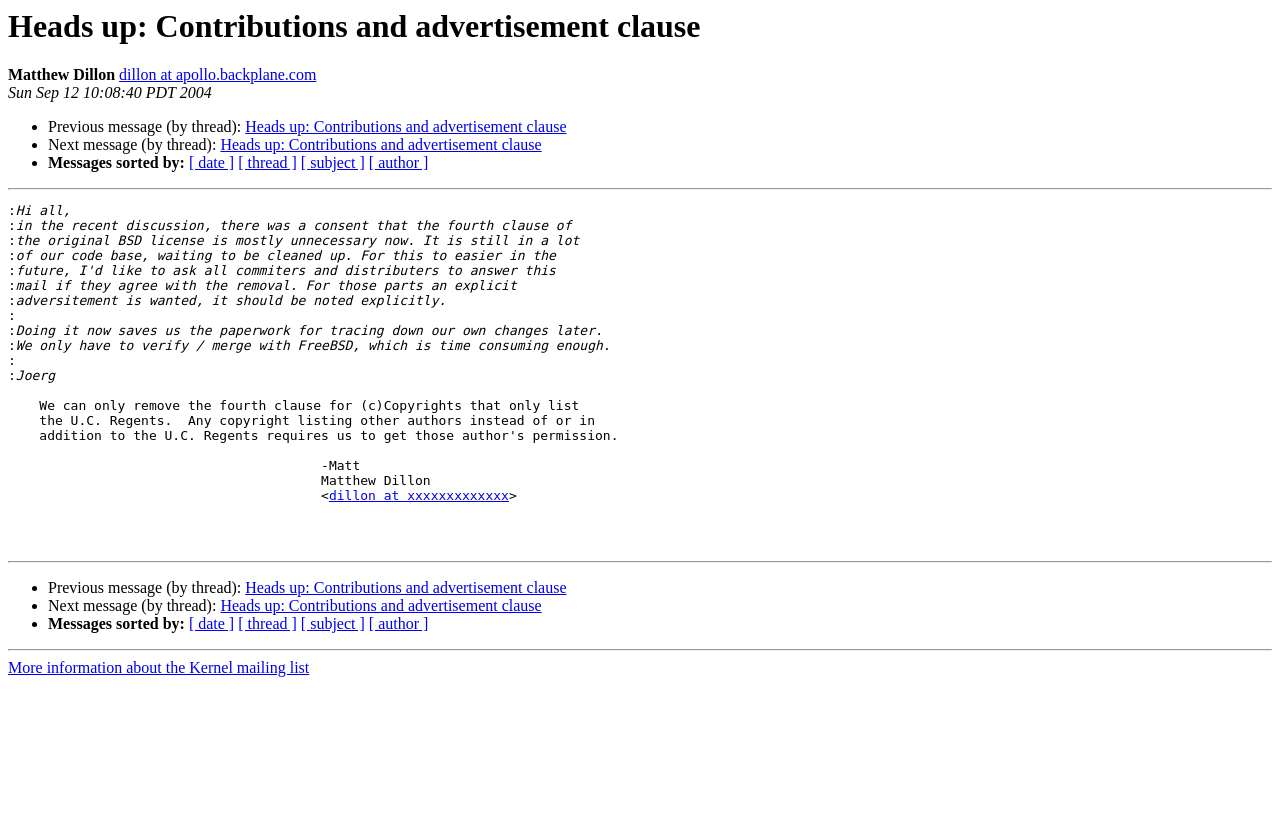Who is the author of the message?
Examine the webpage screenshot and provide an in-depth answer to the question.

The author of the message is Matthew Dillon, which is indicated by the StaticText element 'Matthew Dillon' at the top of the webpage.